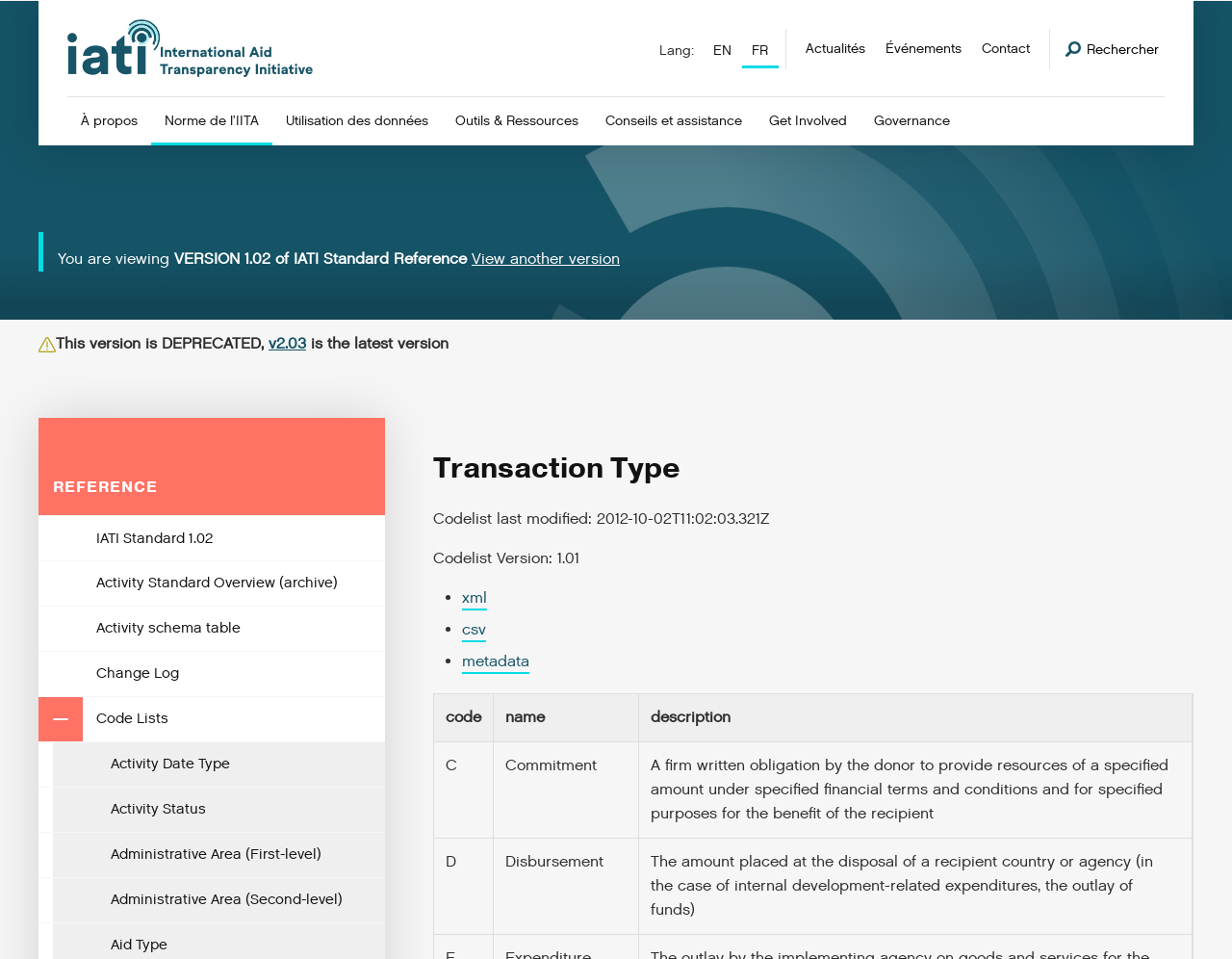Can you find the bounding box coordinates for the element that needs to be clicked to execute this instruction: "Click the 'Rechercher' button"? The coordinates should be given as four float numbers between 0 and 1, i.e., [left, top, right, bottom].

[0.86, 0.041, 0.945, 0.062]